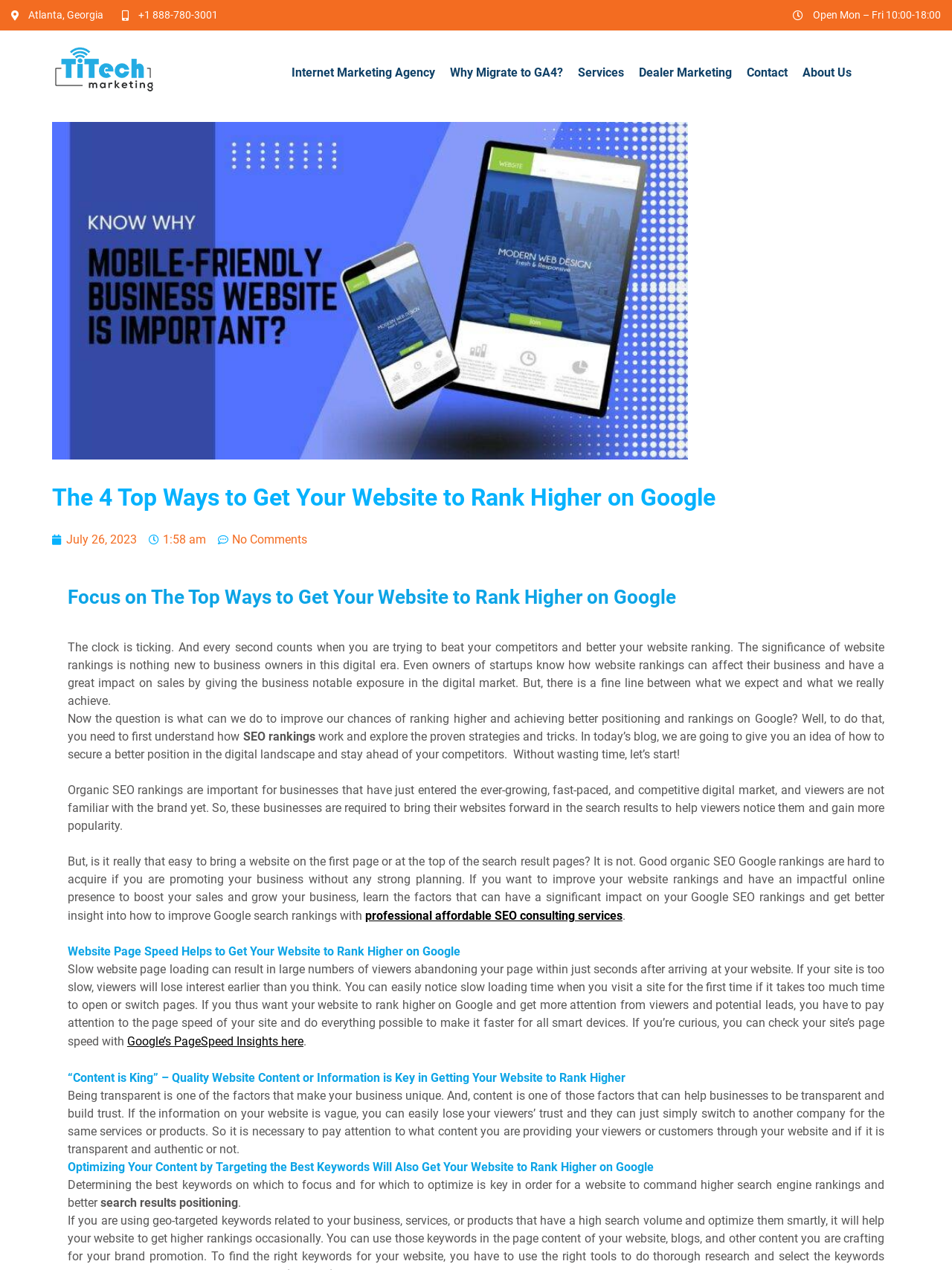Utilize the information from the image to answer the question in detail:
What is key in getting a website to rank higher on Google?

The webpage emphasizes that 'Content is King' and that quality website content or information is key in getting a website to rank higher on Google, as it helps build trust with viewers.